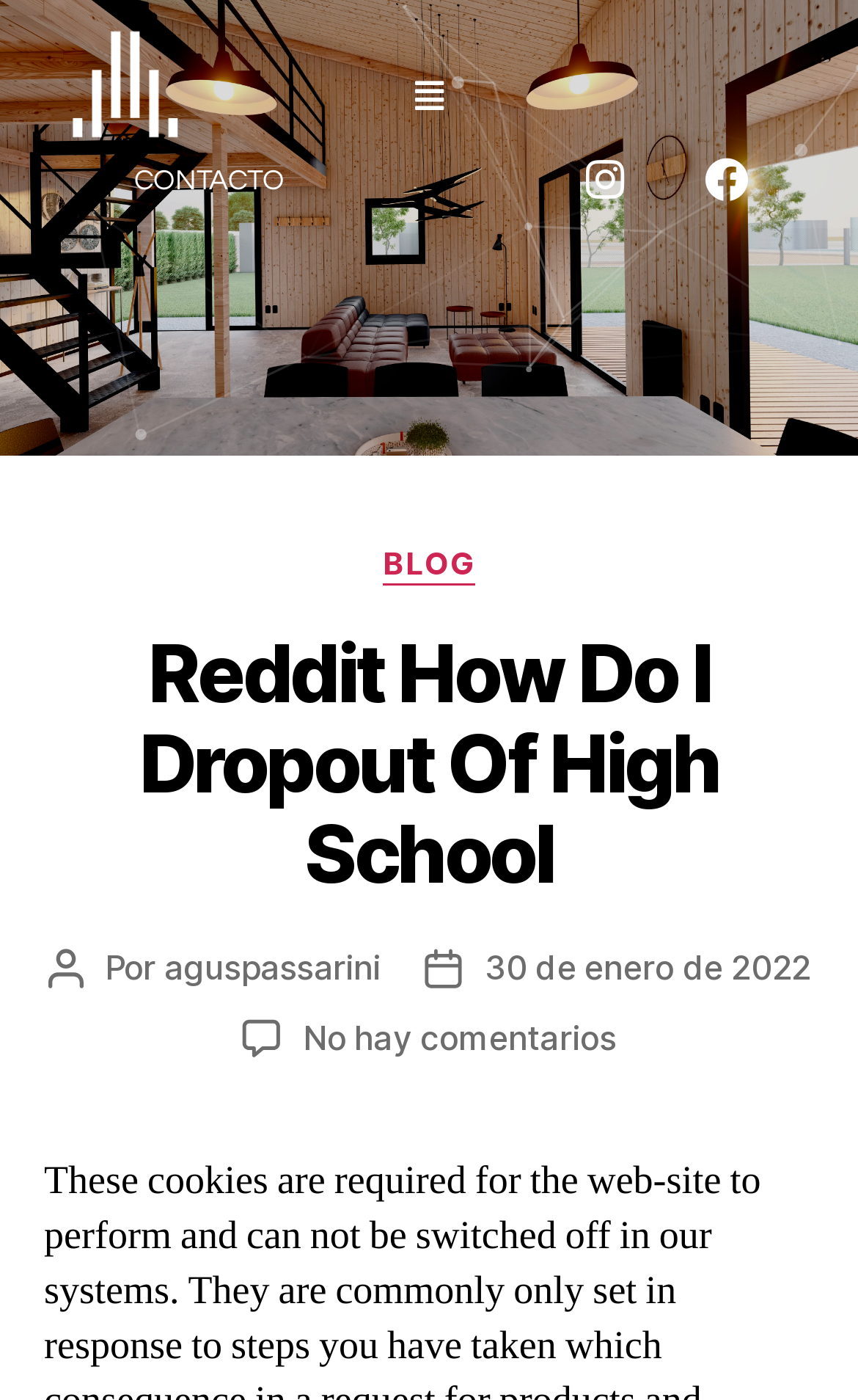How many comments are there on this blog post?
Look at the image and construct a detailed response to the question.

I found a link element with the text 'No hay comentarios en Reddit How Do I Dropout Of High School', which suggests that there are no comments on this blog post.